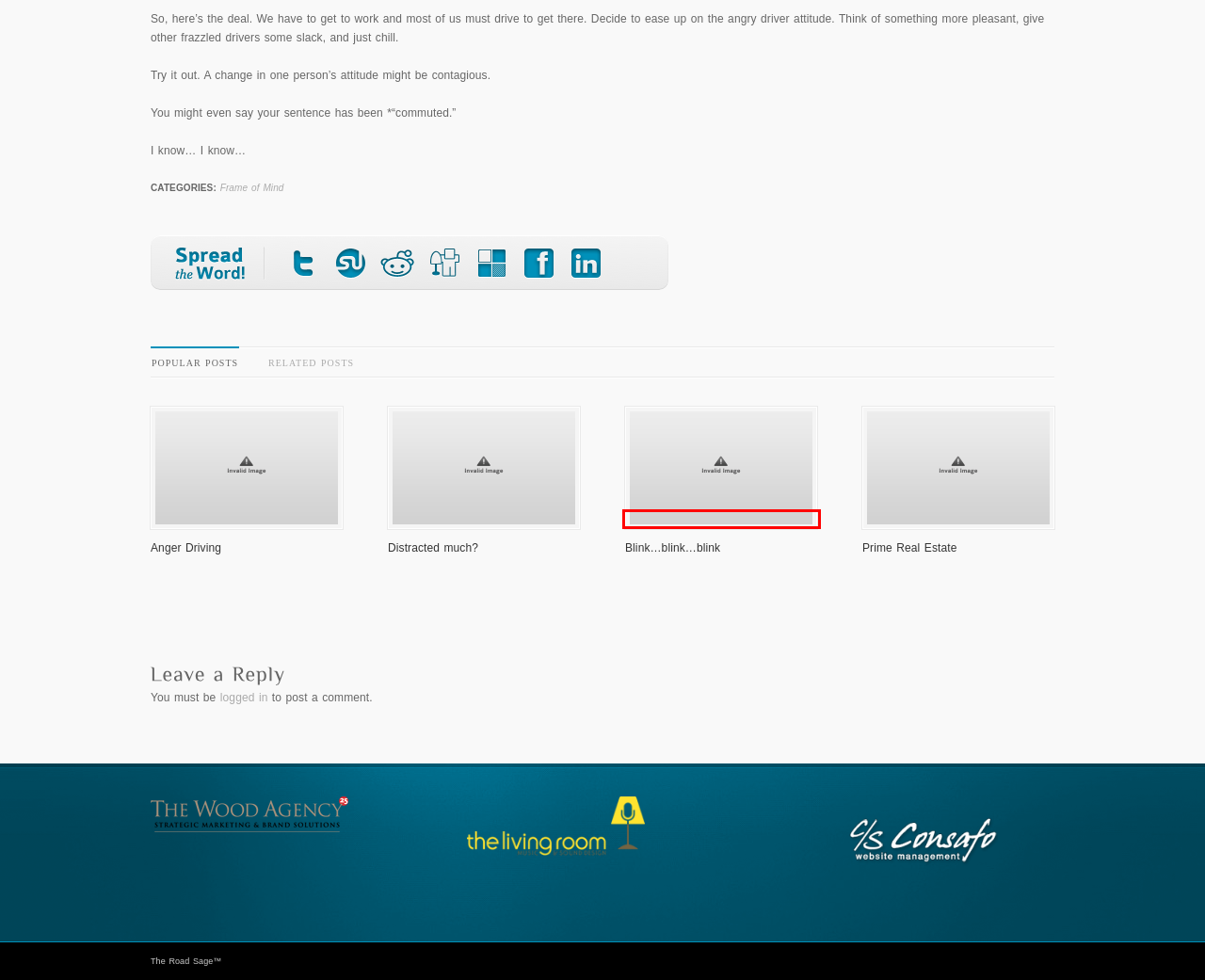You are given a screenshot depicting a webpage with a red bounding box around a UI element. Select the description that best corresponds to the new webpage after clicking the selected element. Here are the choices:
A. Blink…blink…blink
B. HOME | thelivingroom
C. Prime Real Estate
D. The Road Sage™ Sounds Off
E. Log In ‹ The Road Sage — WordPress
F. The Wood Agency | Advertising & Marketing Agency in San Antonio
G. Distracted much?
H. Anger Driving

A